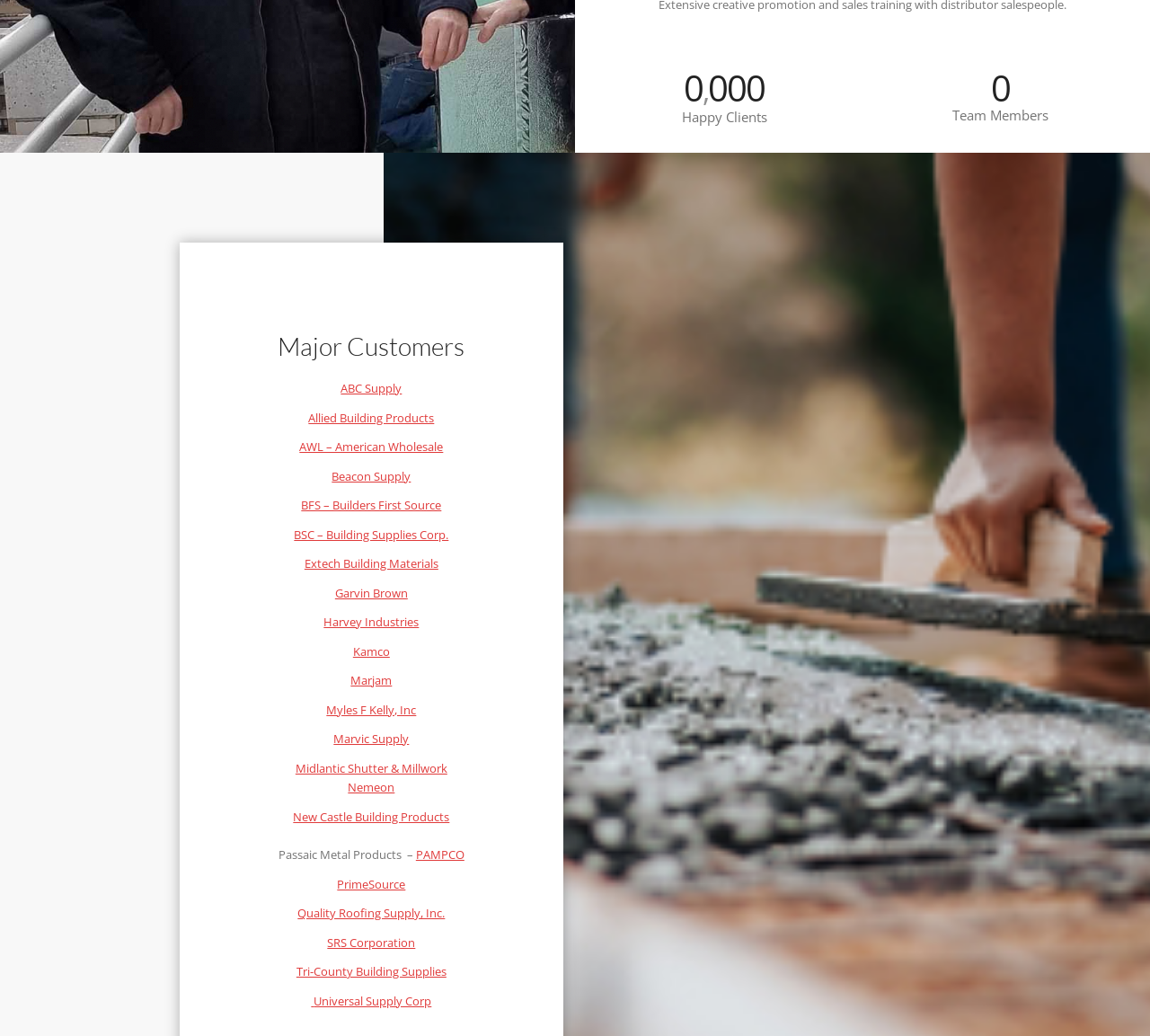Give a one-word or phrase response to the following question: Are the companies listed in alphabetical order?

Yes